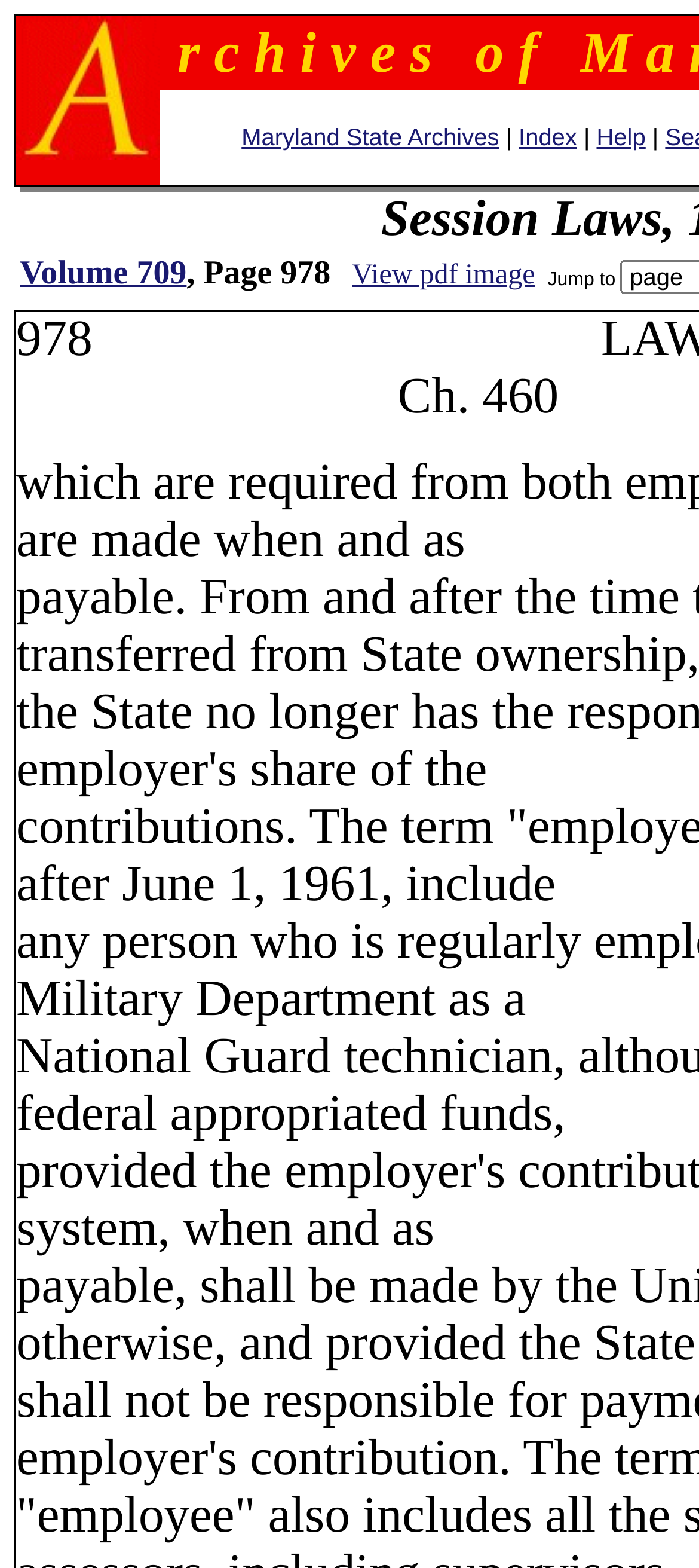Bounding box coordinates should be provided in the format (top-left x, top-left y, bottom-right x, bottom-right y) with all values between 0 and 1. Identify the bounding box for this UI element: Help

[0.853, 0.079, 0.924, 0.096]